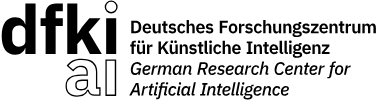What is the English translation of 'Deutsches Forschungszentrum für Künstliche Intelligenz'?
Provide a detailed and well-explained answer to the question.

The logo displays the full name in both German and English. The English translation is 'German Research Center for Artificial Intelligence', which is presented below the acronym 'dfki'.